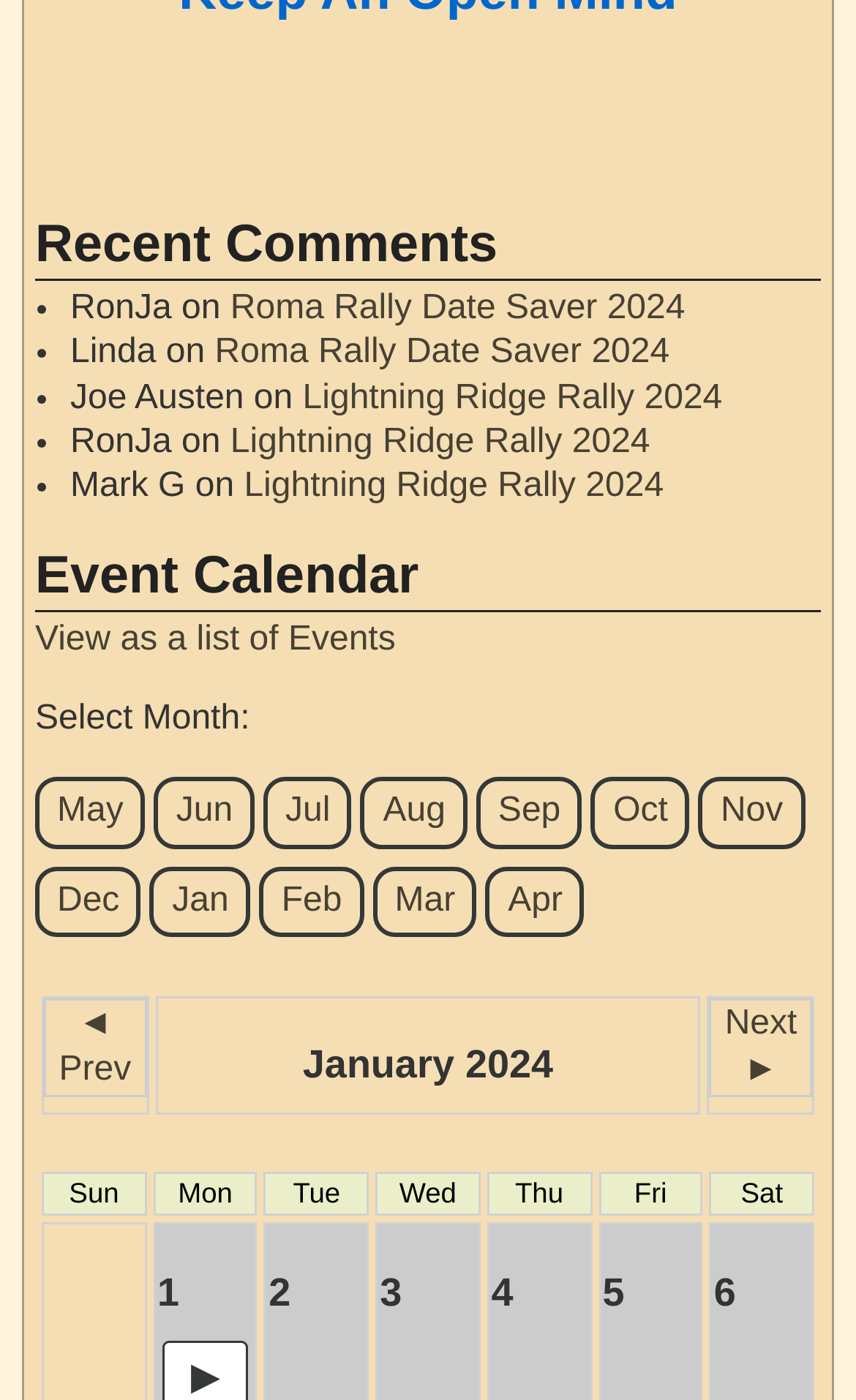Given the webpage screenshot and the description, determine the bounding box coordinates (top-left x, top-left y, bottom-right x, bottom-right y) that define the location of the UI element matching this description: Oct

[0.706, 0.56, 0.791, 0.599]